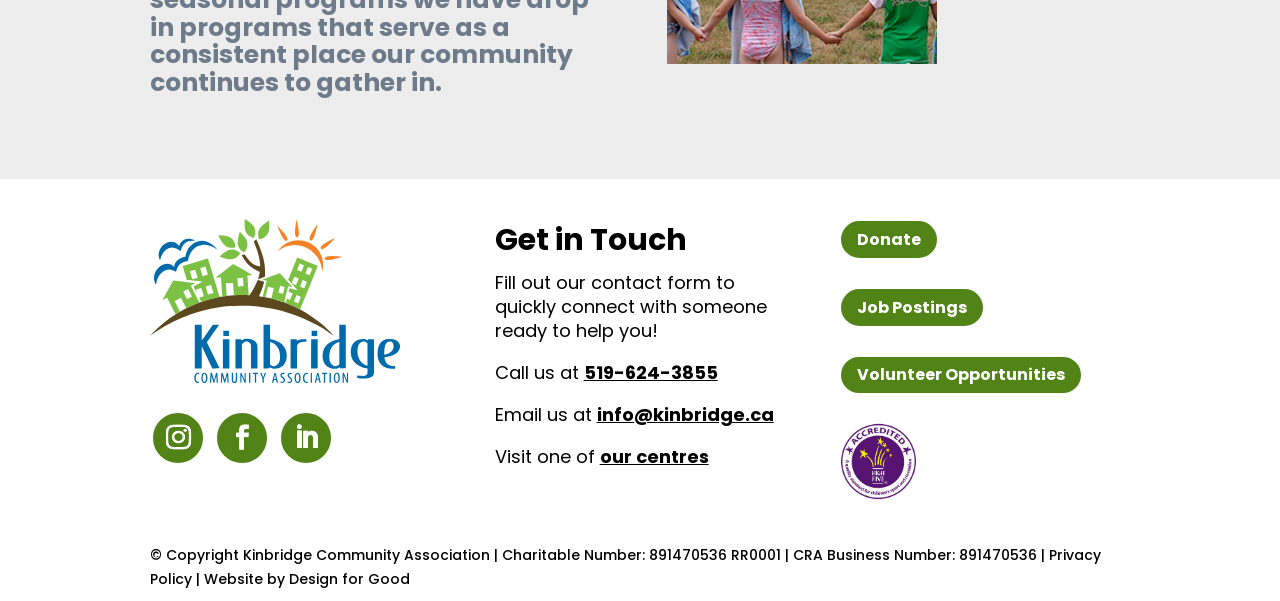Based on the image, please elaborate on the answer to the following question:
What is the name of the event at 9:30 am-12:30 pm?

I found the answer by looking at the gridcell elements in the last row, which contain the time range '9:30 am-12:30 pm'. The corresponding link element contains the text 'Soft Skills Solutions'.